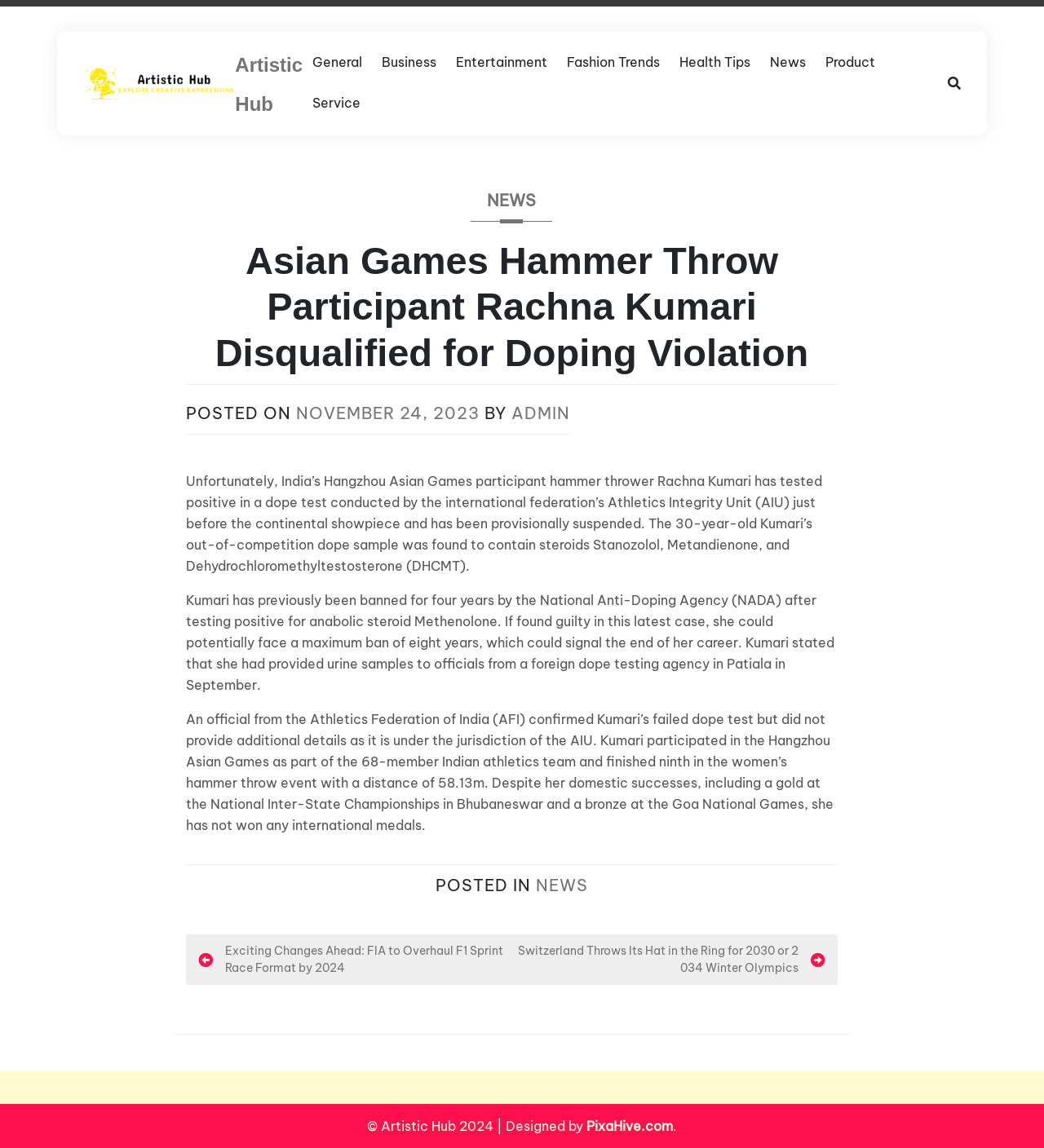Extract the heading text from the webpage.

Asian Games Hammer Throw Participant Rachna Kumari Disqualified for Doping Violation